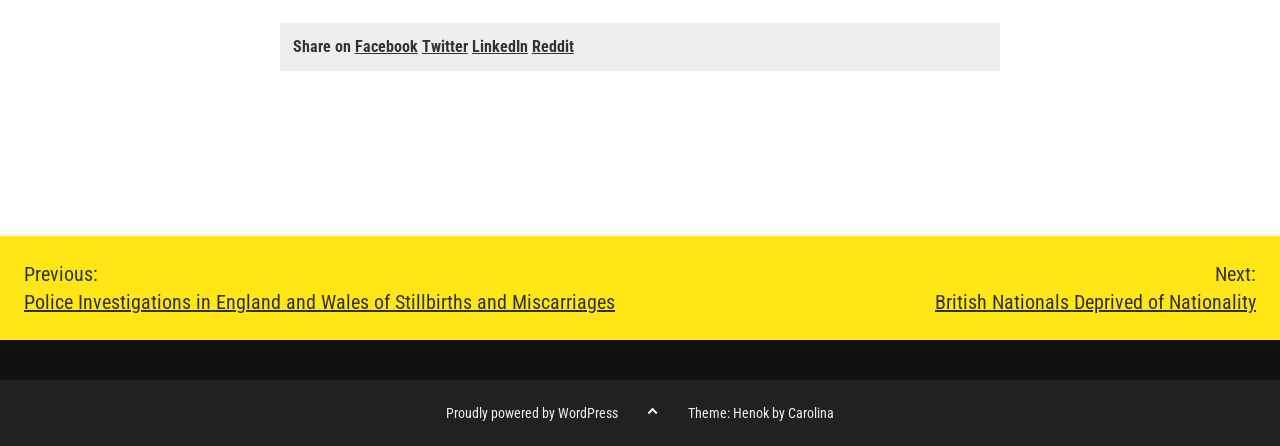Predict the bounding box coordinates of the area that should be clicked to accomplish the following instruction: "Share on Facebook". The bounding box coordinates should consist of four float numbers between 0 and 1, i.e., [left, top, right, bottom].

[0.277, 0.083, 0.326, 0.126]